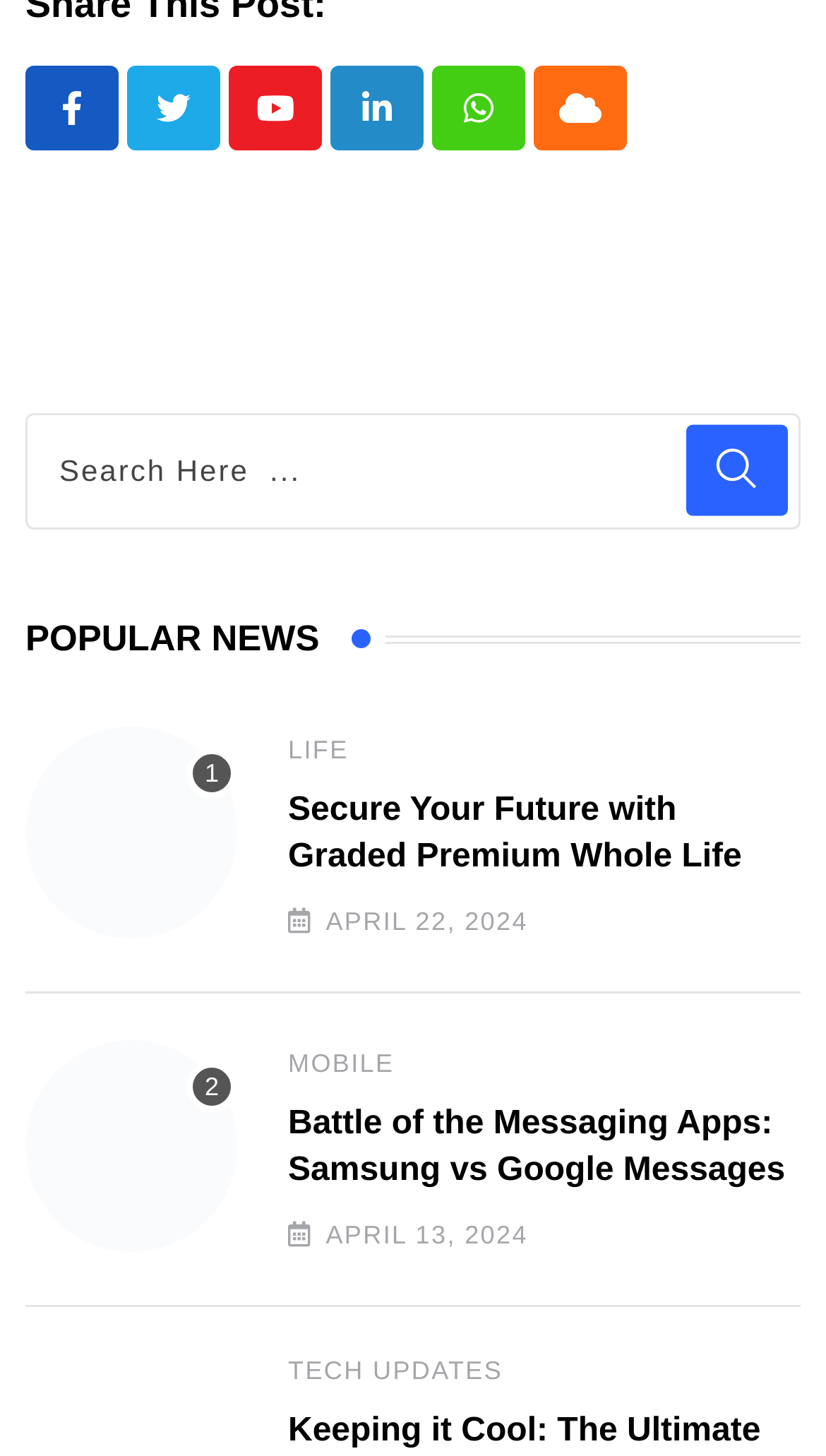Determine the bounding box coordinates for the HTML element mentioned in the following description: "name="s" placeholder="Search Here ..."". The coordinates should be a list of four floats ranging from 0 to 1, represented as [left, top, right, bottom].

[0.046, 0.292, 0.954, 0.354]